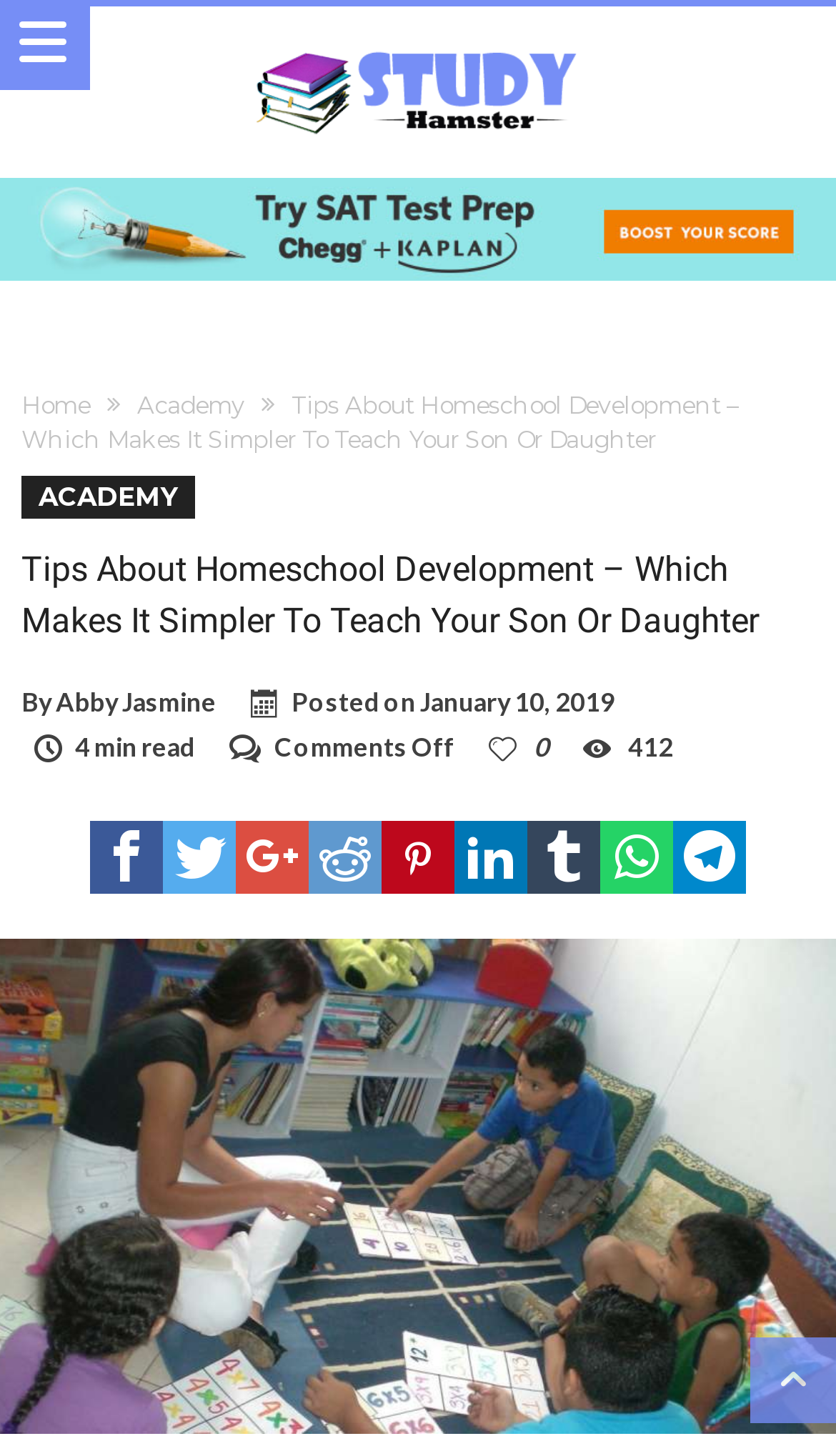Generate the text of the webpage's primary heading.

Tips About Homeschool Development – Which Makes It Simpler To Teach Your Son Or Daughter